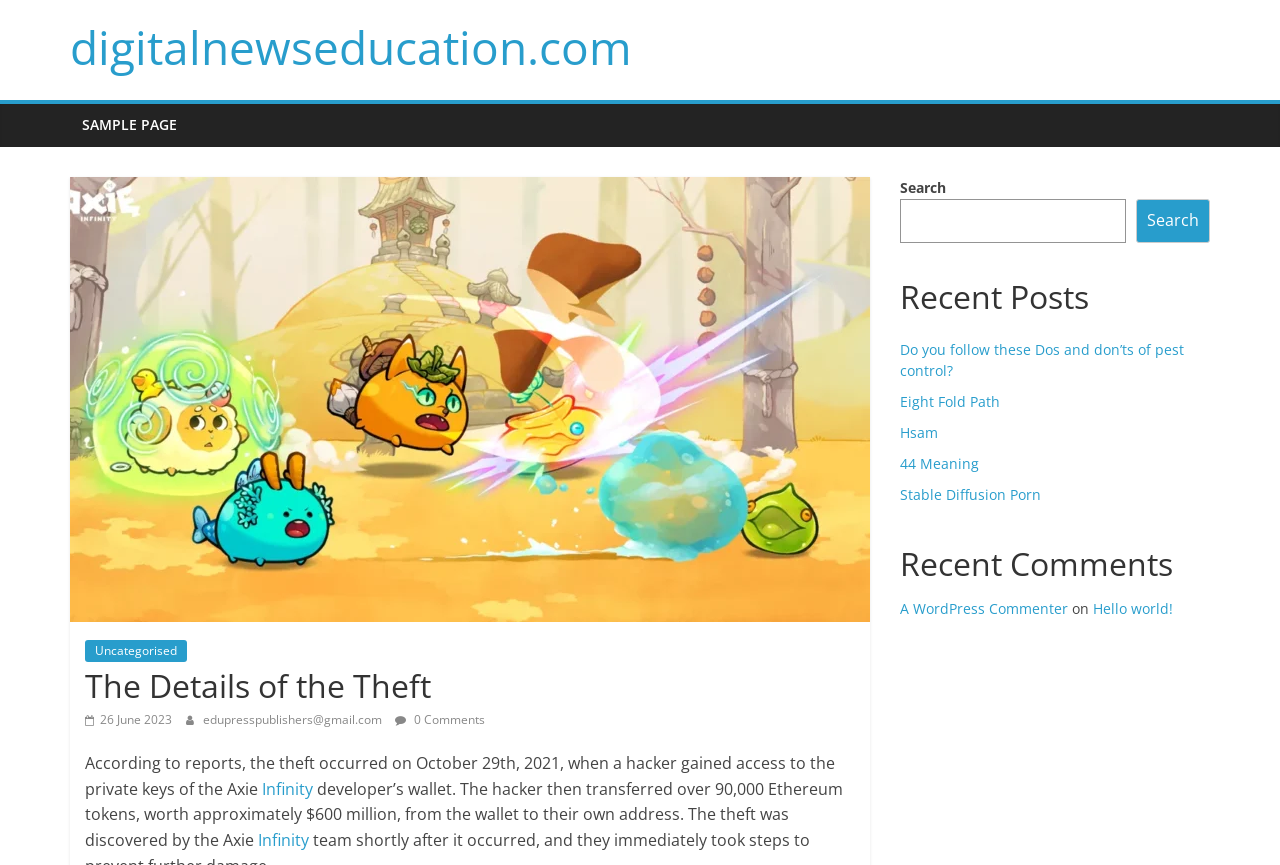Can you look at the image and give a comprehensive answer to the question:
How many Ethereum tokens were stolen?

The number of Ethereum tokens stolen can be found in the text content of the webpage, which states that 'The hacker then transferred over 90,000 Ethereum tokens, worth approximately $600 million, from the wallet to their own address.'